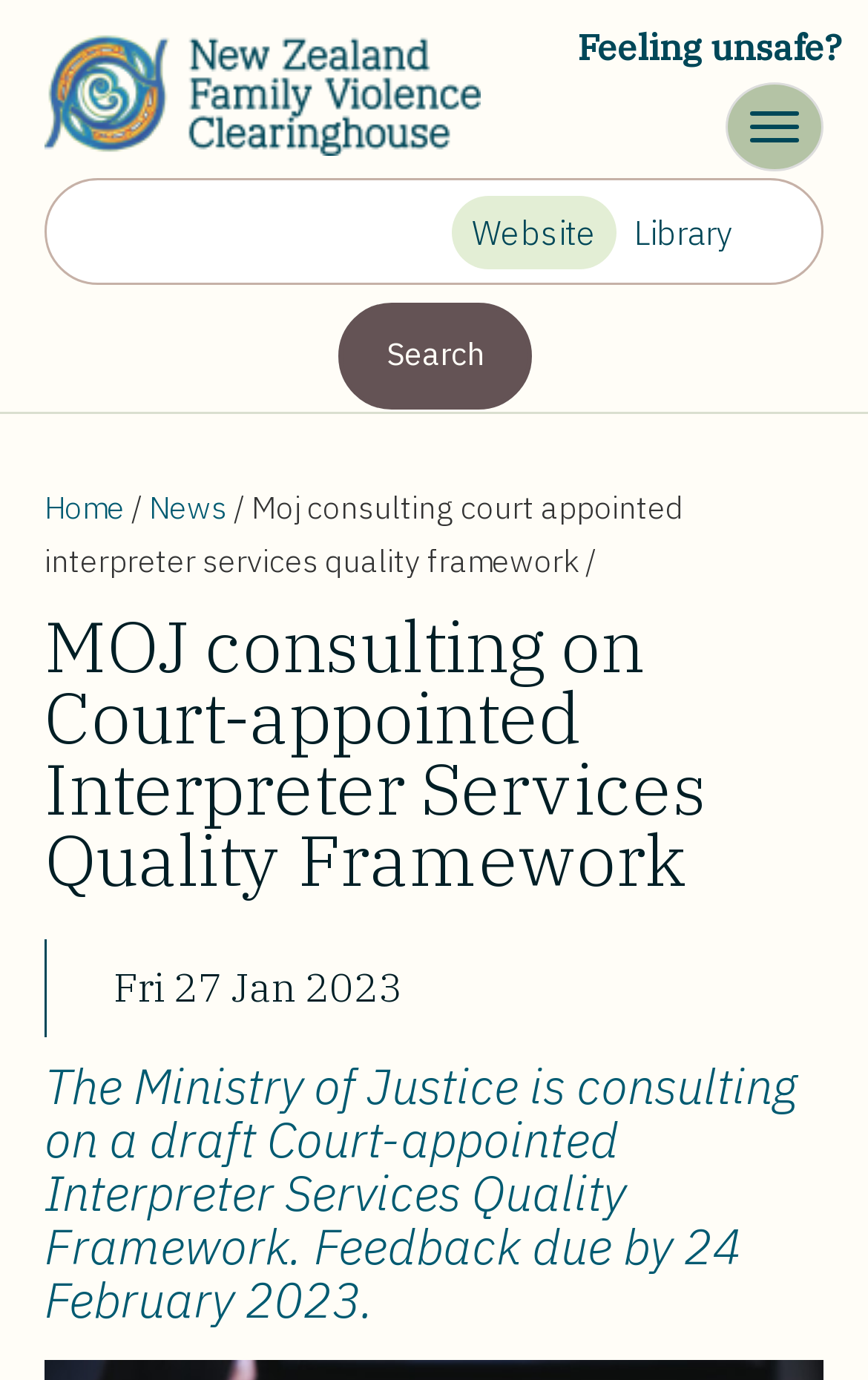Produce an extensive caption that describes everything on the webpage.

The webpage is about the Ministry of Justice consulting on a Court-appointed Interpreter Services Quality Framework. At the top left, there is a link to "Skip to main content". Next to it, there is a link to "Home" accompanied by a small image. Below these elements, there is a search textbox and two radio buttons for "Website" and "Library". 

On the top right, there is a prominent heading "Feeling unsafe?" with a link to the same text. Below it, there is a button to "Toggle navigation". 

The main content of the webpage is divided into two sections. On the left, there is a navigation menu with links to "Home", "News", and other pages, separated by a slash. On the right, there is a news article with a heading "MOJ consulting on Court-appointed Interpreter Services Quality Framework". The article is dated "Fri 27 Jan 2023" and provides a brief summary of the consultation, with a deadline for feedback of 24 February 2023.